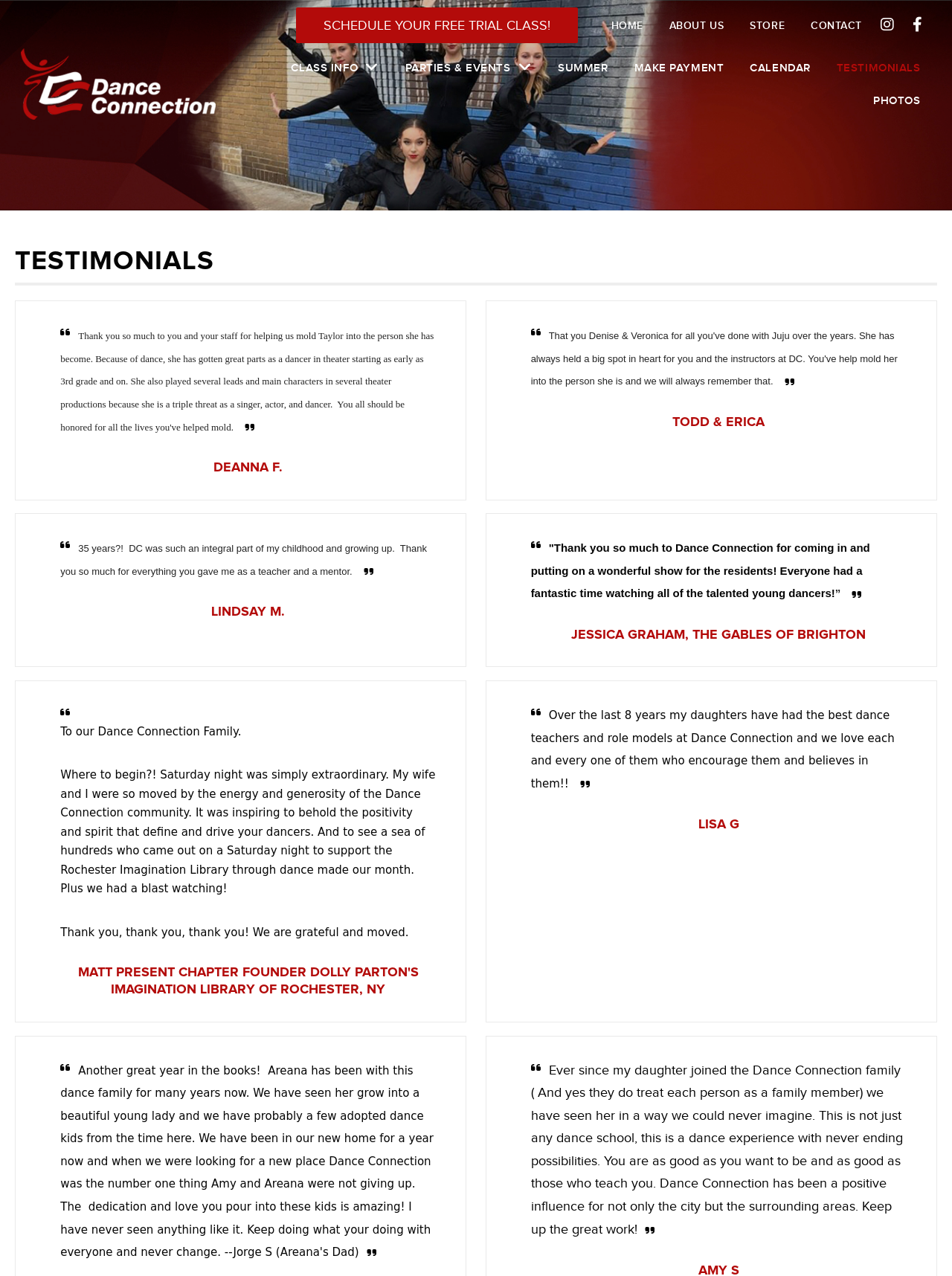Offer a meticulous description of the webpage's structure and content.

This webpage is dedicated to showcasing testimonials about Dance Connection. At the top, there is a navigation menu with links to "SCHEDULE YOUR FREE TRIAL CLASS!", "HOME", "ABOUT US", "STORE", "CONTACT", and social media icons. Below the navigation menu, there is a large image with a link to an empty string.

The main content of the page is divided into four sections, each containing a testimonial in the form of a blockquote. The first testimonial is from Deanna F., followed by Todd & Erica, Lindsay M., and several others. Each testimonial includes a heading with the name of the person or organization, and a quote or message expressing their appreciation and gratitude towards Dance Connection.

The testimonials are arranged in a vertical column, with each one positioned below the previous one. The text within each testimonial is left-aligned, and the headings are slightly larger than the quote text. There are no images within the testimonials, but there are some Unicode characters, such as "" and "", used as icons.

At the bottom of the page, there are additional links to "CLASS INFO", "PARTIES & EVENTS", "SUMMER", "MAKE PAYMENT", "CALENDAR", "TESTIMONIALS", and "PHOTOS".